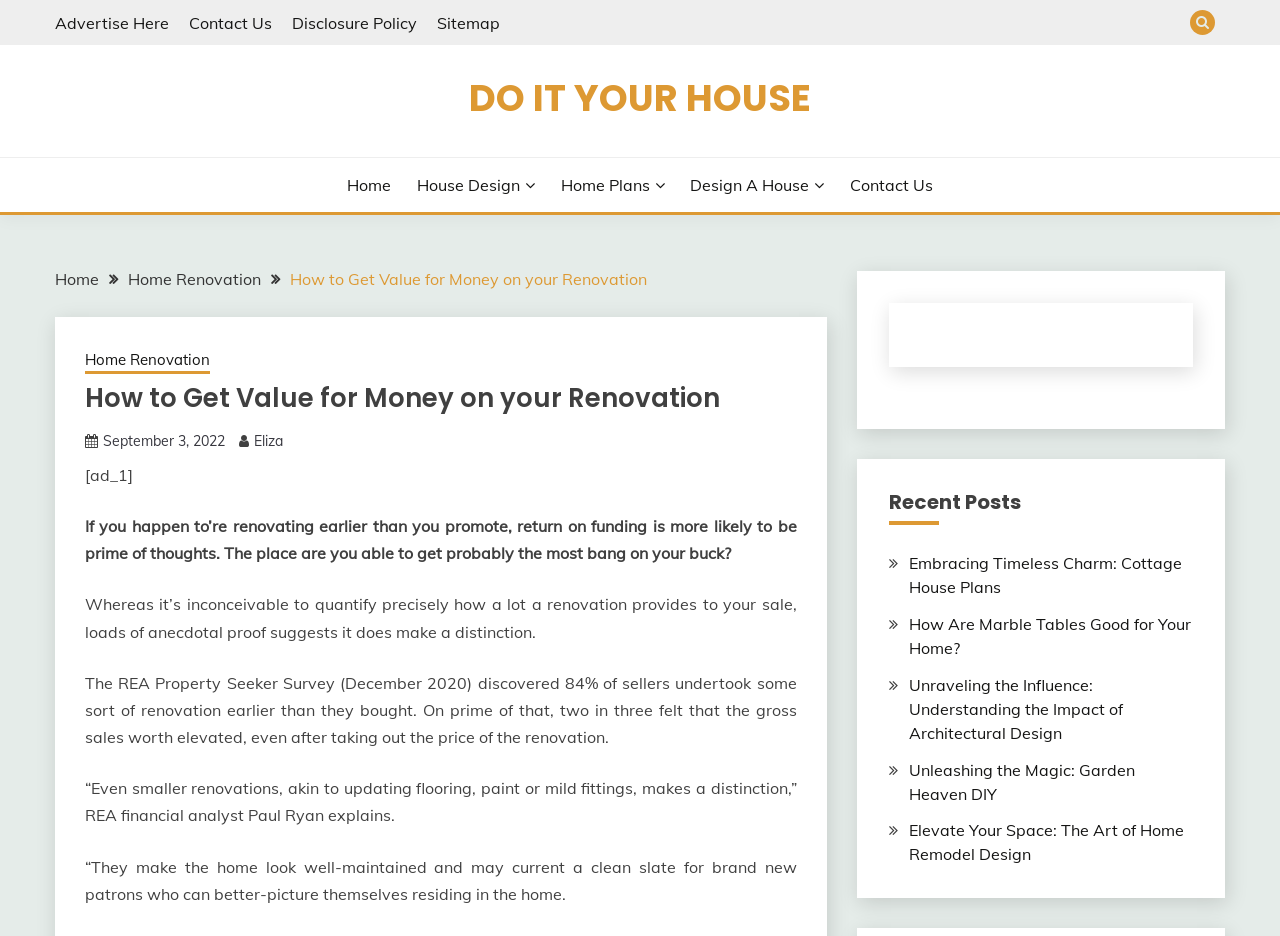Please find the bounding box for the UI component described as follows: "Do It Your House".

[0.366, 0.077, 0.634, 0.132]